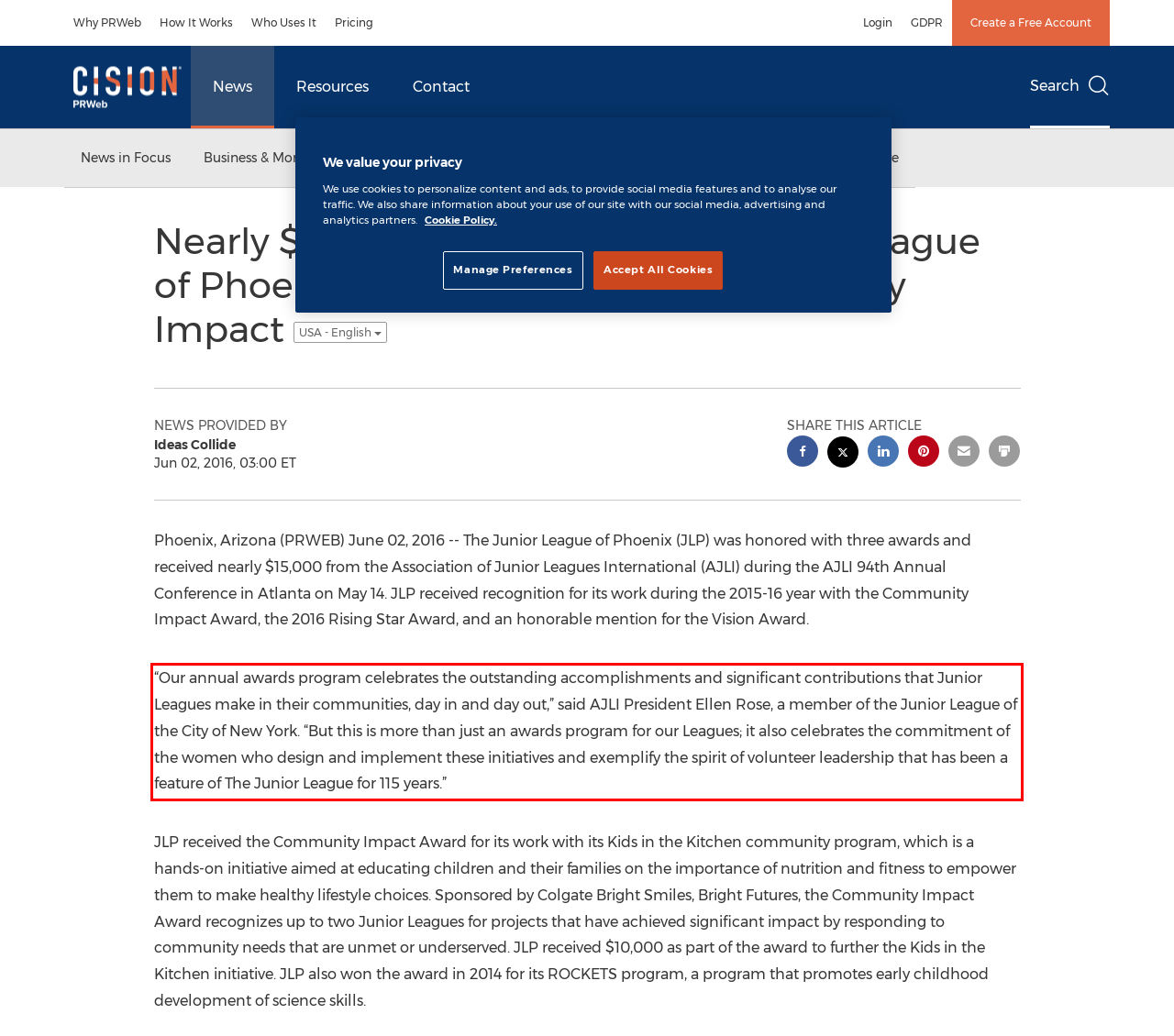Examine the screenshot of the webpage, locate the red bounding box, and perform OCR to extract the text contained within it.

“Our annual awards program celebrates the outstanding accomplishments and significant contributions that Junior Leagues make in their communities, day in and day out,” said AJLI President Ellen Rose, a member of the Junior League of the City of New York. “But this is more than just an awards program for our Leagues; it also celebrates the commitment of the women who design and implement these initiatives and exemplify the spirit of volunteer leadership that has been a feature of The Junior League for 115 years.”